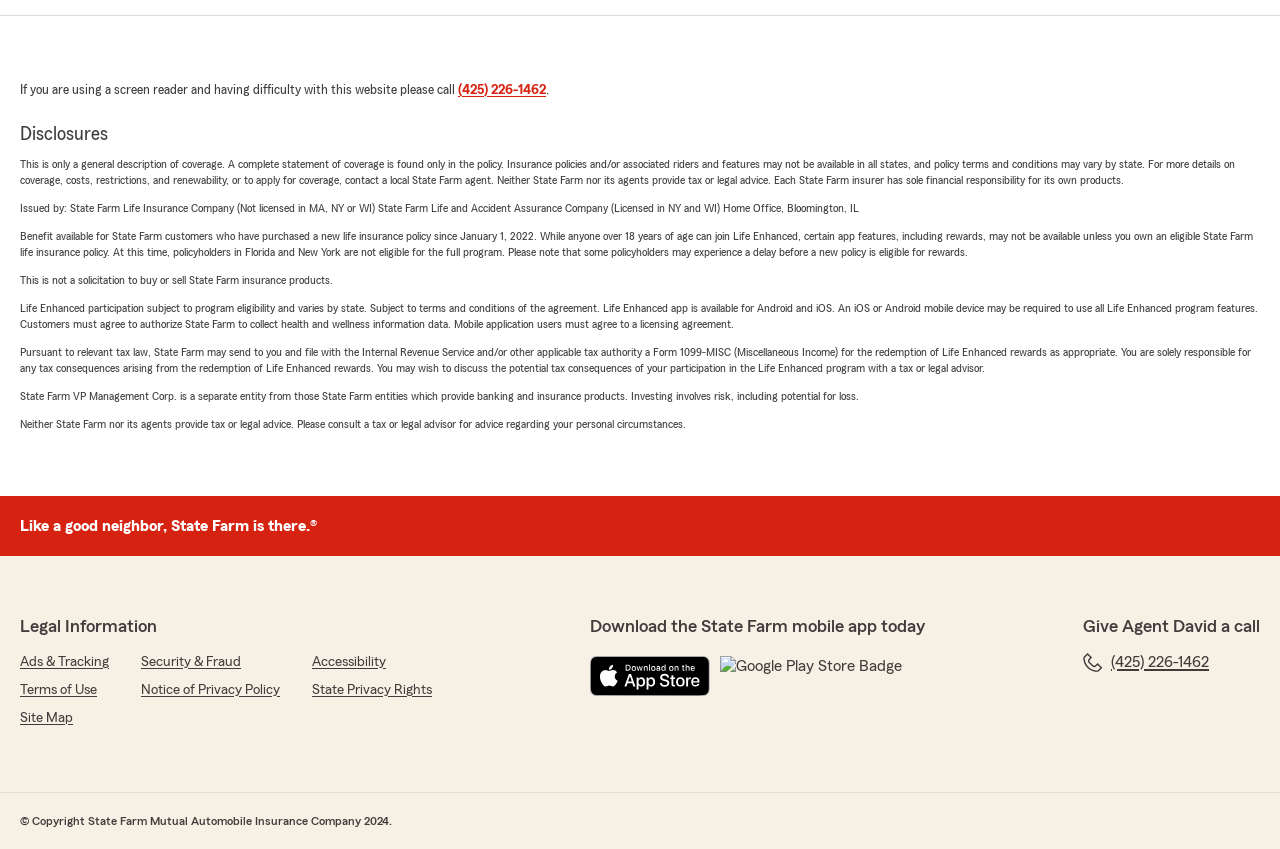Please answer the following question using a single word or phrase: 
What is the copyright year of the webpage?

2024